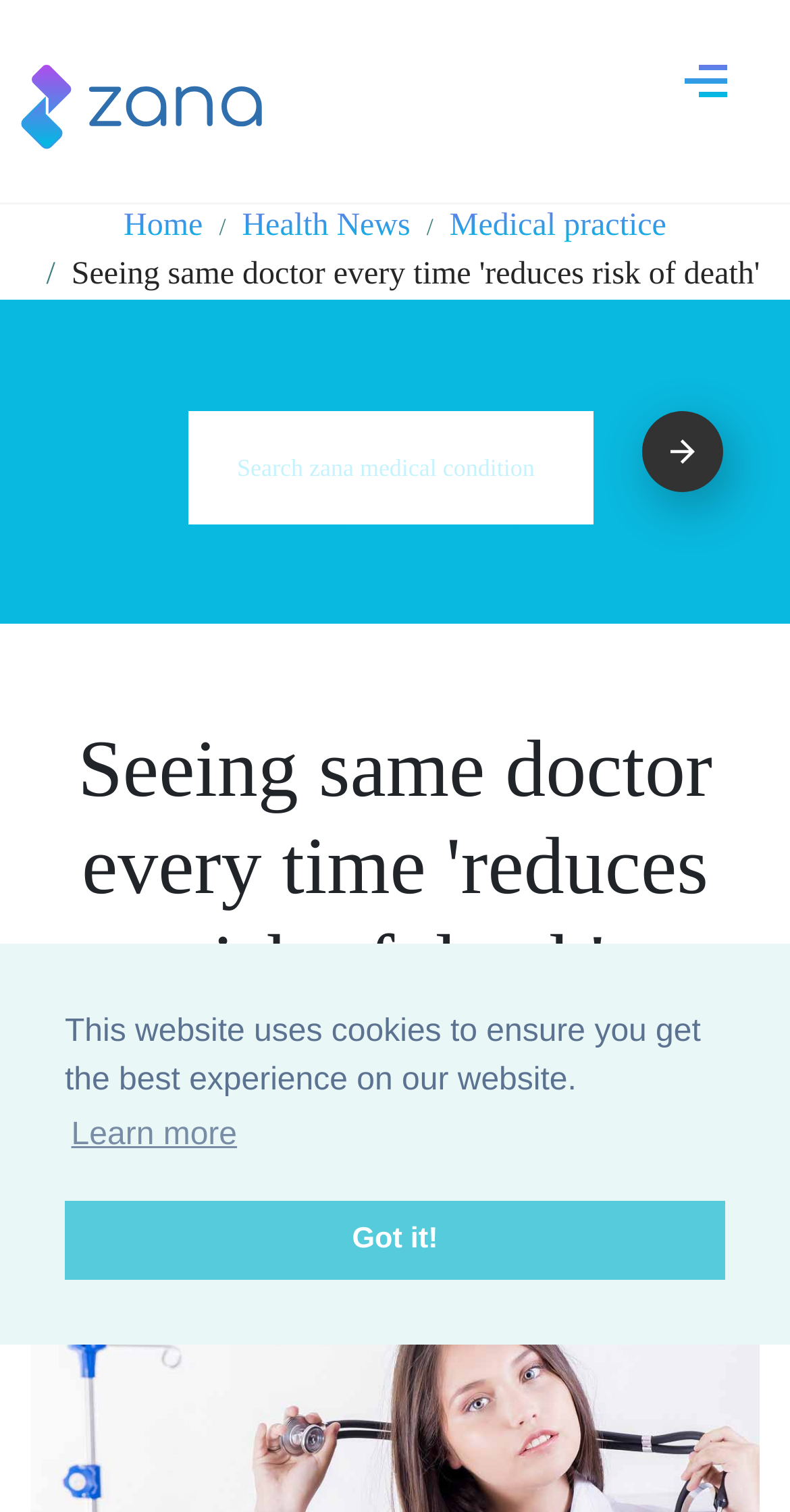Can you find the bounding box coordinates of the area I should click to execute the following instruction: "Search for medical conditions"?

[0.238, 0.272, 0.751, 0.348]